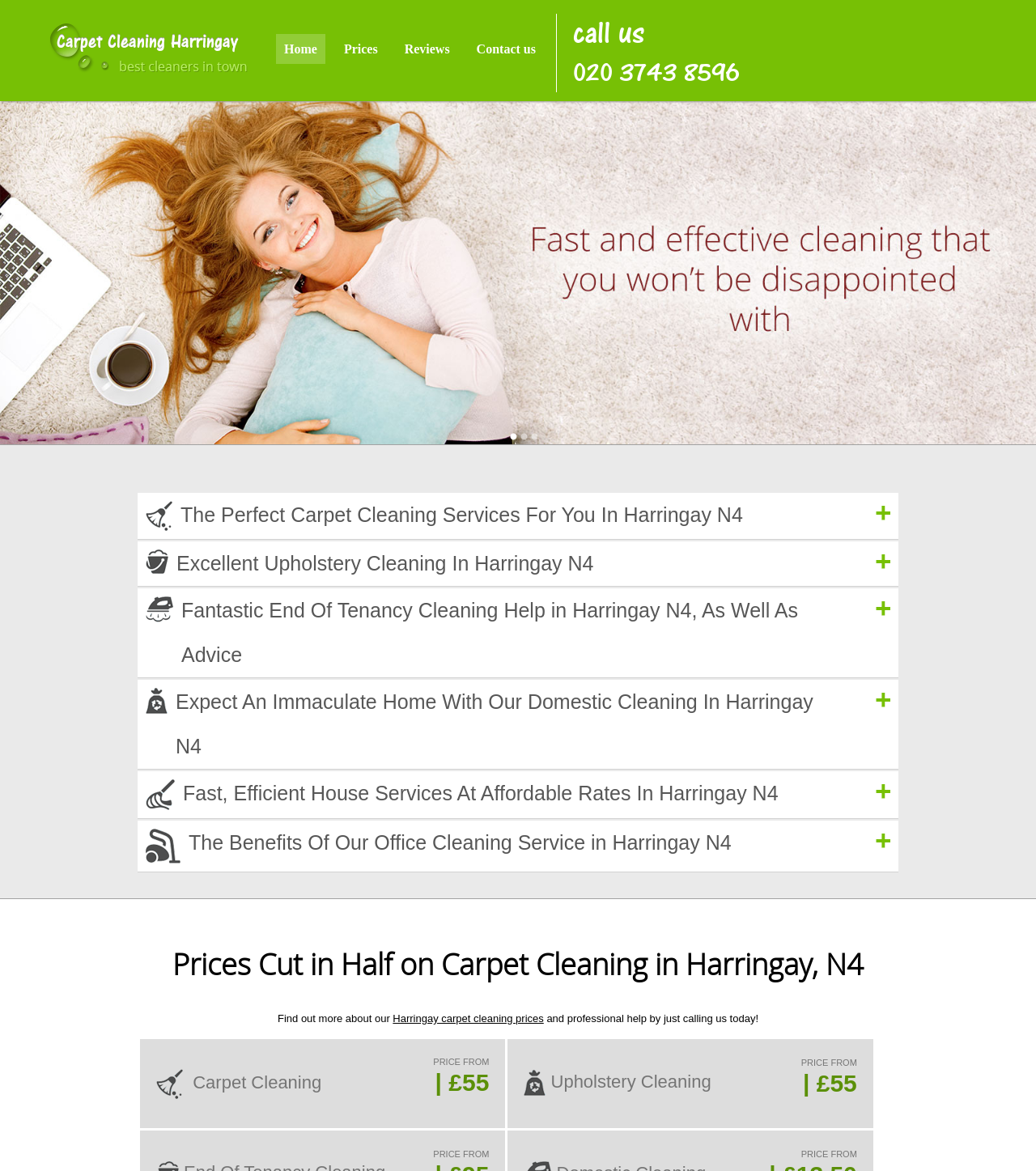Provide a comprehensive caption for the webpage.

This webpage is about a carpet cleaning company in Harringay, N4, offering various cleaning services at affordable prices. At the top, there is a logo with the text "Carpet Cleaning Harringay" and an image of a carpet cleaner. Below the logo, there are five navigation links: "Home", "Prices", "Reviews", "Contact us", and "Call Now!" with a phone icon.

In the main content area, there are five sections, each with a heading and an image. The headings describe different cleaning services: "The Perfect Carpet Cleaning Services For You In Harringay N4", "Excellent Upholstery Cleaning In Harringay N4", "Fantastic End Of Tenancy Cleaning Help in Harringay N4, As Well As Advice", "Expect An Immaculate Home With Our Domestic Cleaning In Harringay N4", and "Fast, Efficient House Services At Affordable Rates In Harringay N4". Each section has a "plus" icon at the end.

Below these sections, there is another heading "The Benefits Of Our Office Cleaning Service in Harringay N4" with an image. Then, there is a prominent heading "Prices Cut in Half on Carpet Cleaning in Harringay, N4" and a paragraph of text "Find out more about our Harringay carpet cleaning prices and professional help by just calling us today!".

At the bottom, there is a table with two columns, comparing prices for carpet cleaning and upholstery cleaning services. Each row has an image and a description of the service with a "PRICE FROM" label.